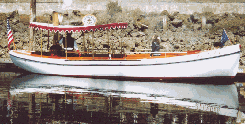Generate a detailed caption for the image.

This image features a beautifully crafted Tourboat, specifically the "Zebedee," a steam-powered vessel designed with a hull that simulates wooden planking. Its white exterior is elegantly complemented by a vibrant red canopy adorned with decorative trim, adding a classic touch to its overall appearance. The boat is docked, showcasing its sleek design as it reflects in the calm waters beside it. Two individuals can be seen on board, suggesting active use of the vessel. The scenic backdrop of rocky terrain enhances the picturesque setting, inviting admiration for both the boat's craftsmanship and the surrounding nature.